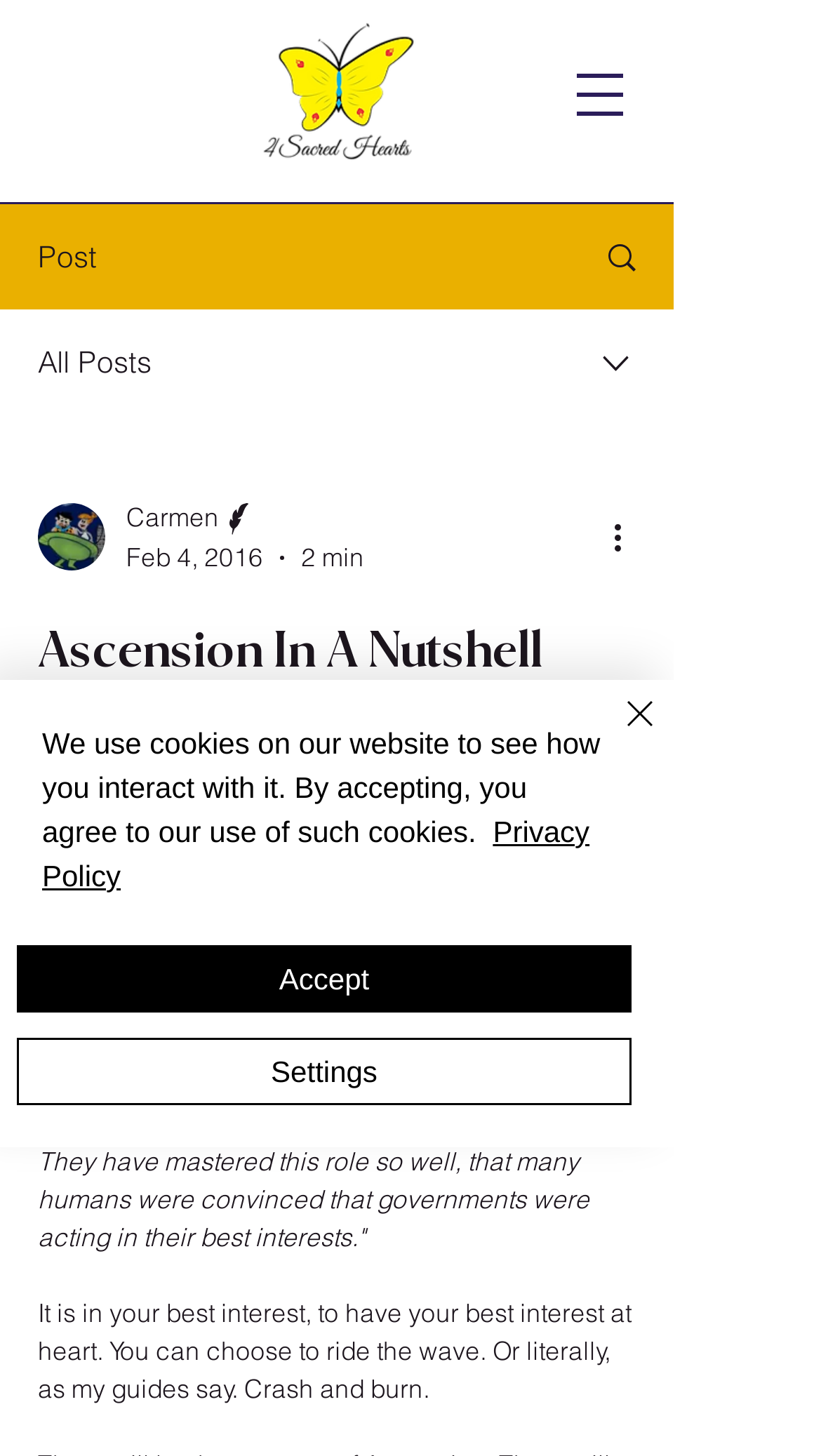Please predict the bounding box coordinates of the element's region where a click is necessary to complete the following instruction: "Call the phone number". The coordinates should be represented by four float numbers between 0 and 1, i.e., [left, top, right, bottom].

None